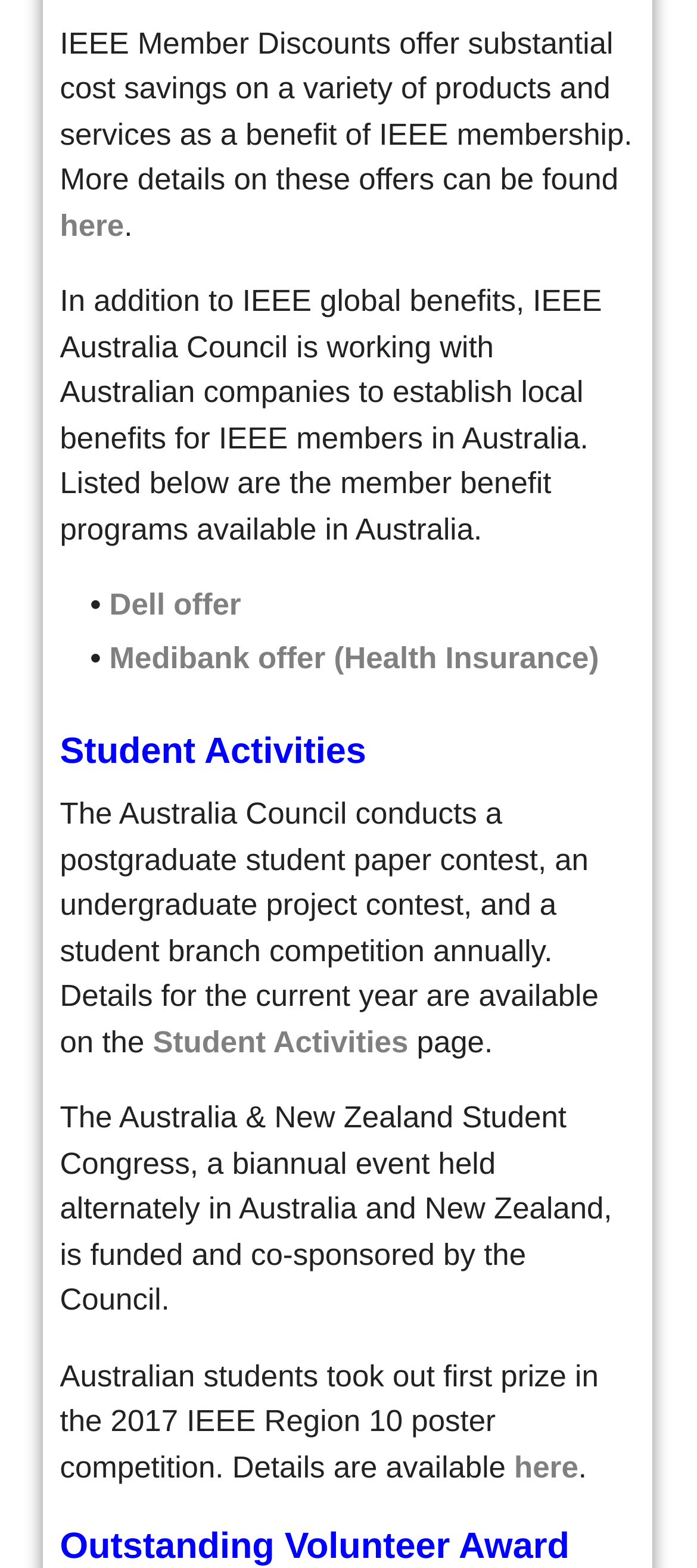Provide a brief response using a word or short phrase to this question:
How often is the Australia & New Zealand Student Congress held?

Biannually